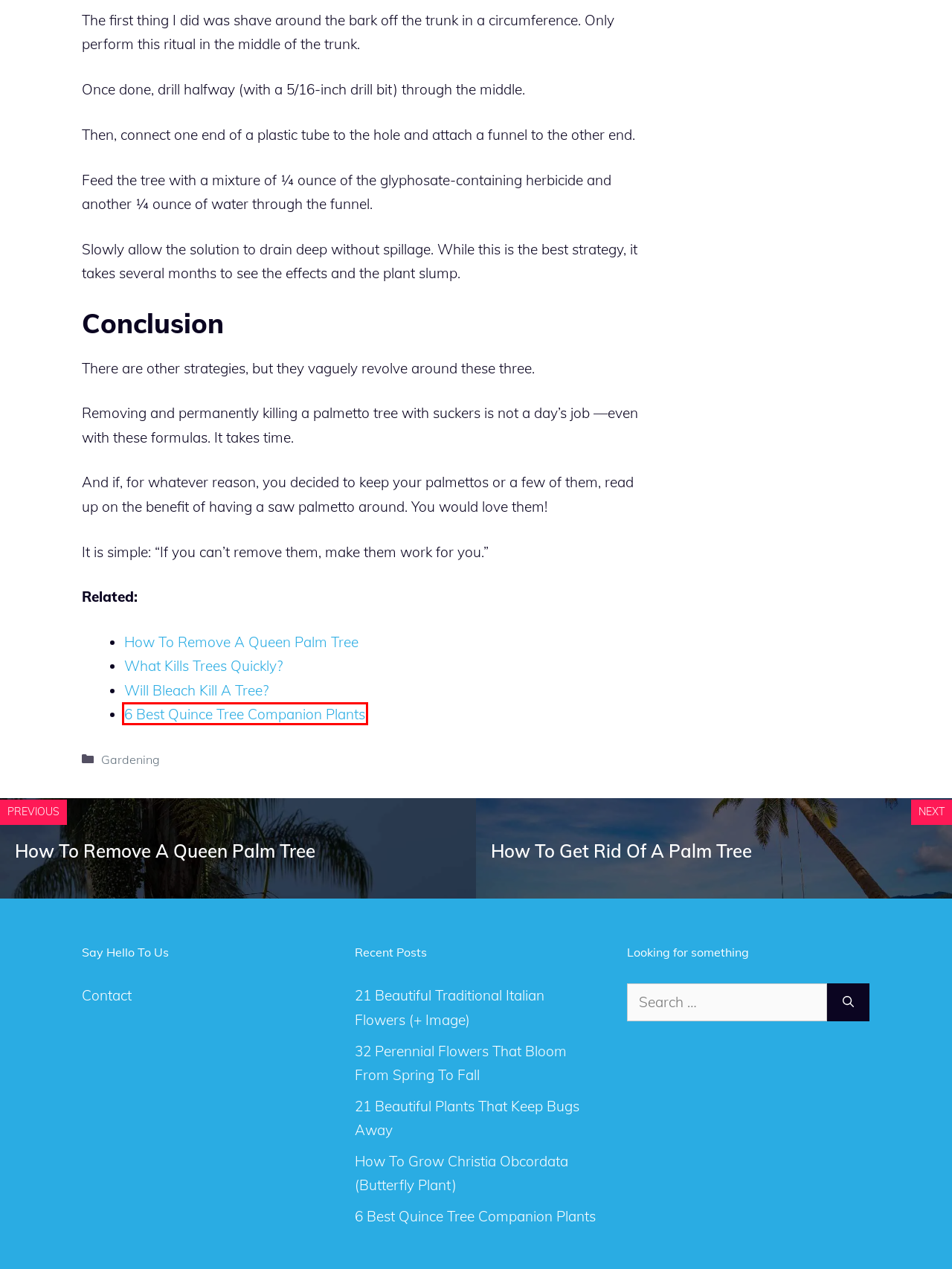Assess the screenshot of a webpage with a red bounding box and determine which webpage description most accurately matches the new page after clicking the element within the red box. Here are the options:
A. 6 Best Quince Tree Companion Plants
B. What Kills Trees Quickly?
C. 21 Beautiful Traditional Italian Flowers (+ Image)
D. Kitchen - Home Mashal
E. How To Remove A Queen Palm Tree
F. HVAC - Home Mashal
G. Gardening - Home Mashal
H. Toilet & Bath - Home Mashal

A